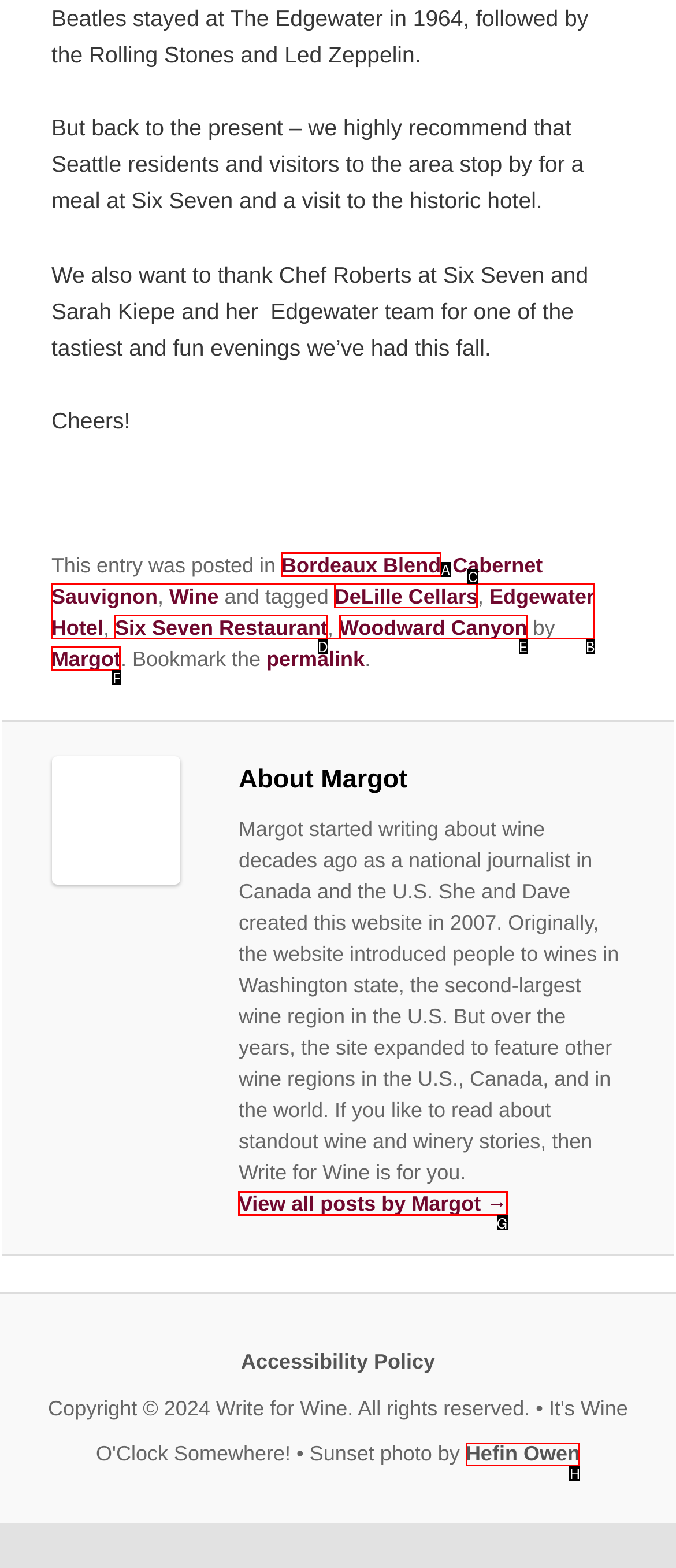Look at the highlighted elements in the screenshot and tell me which letter corresponds to the task: Visit the website of Hefin Owen.

H